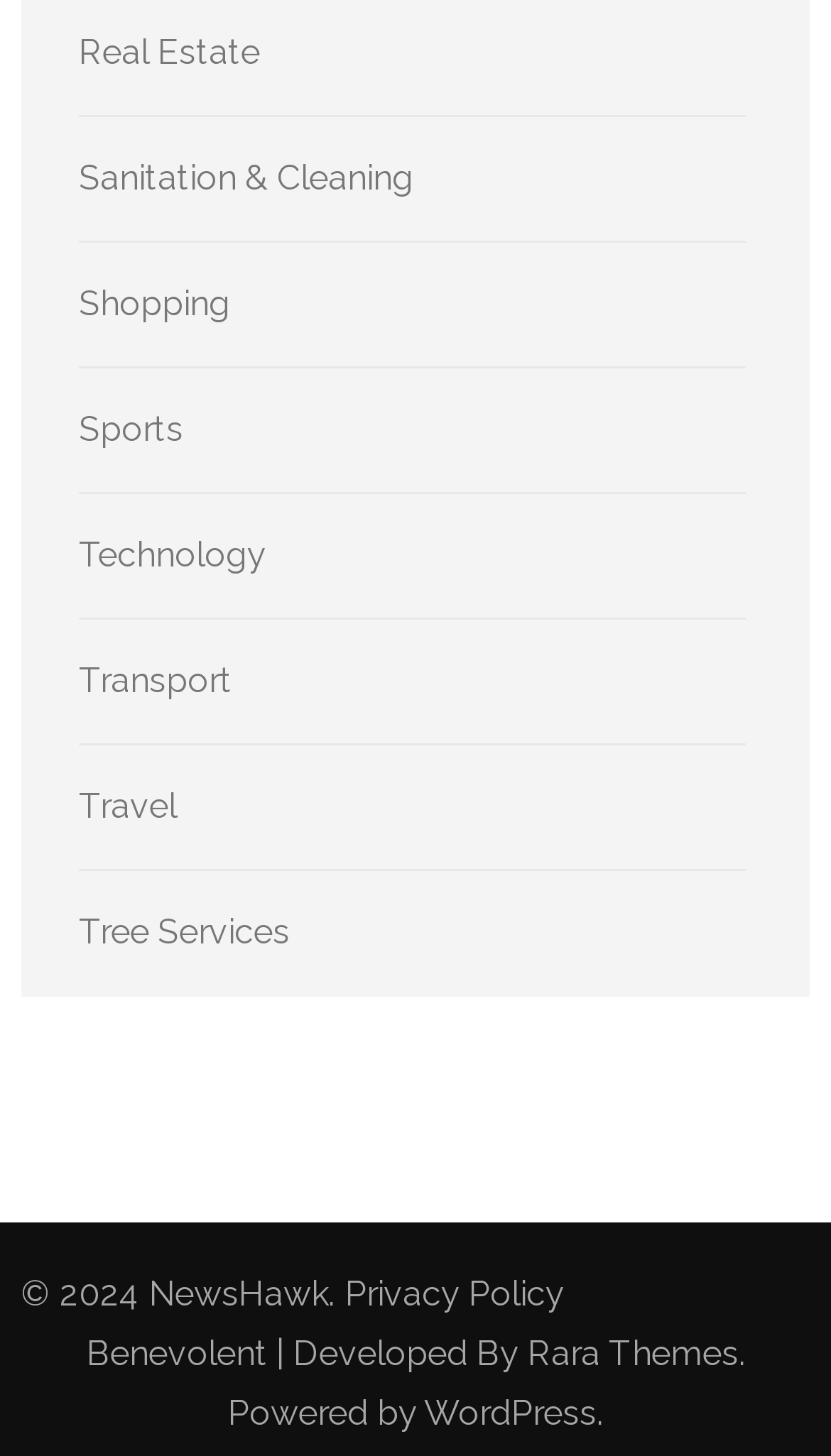Locate the bounding box coordinates of the element that should be clicked to execute the following instruction: "Click on Real Estate".

[0.095, 0.023, 0.313, 0.05]